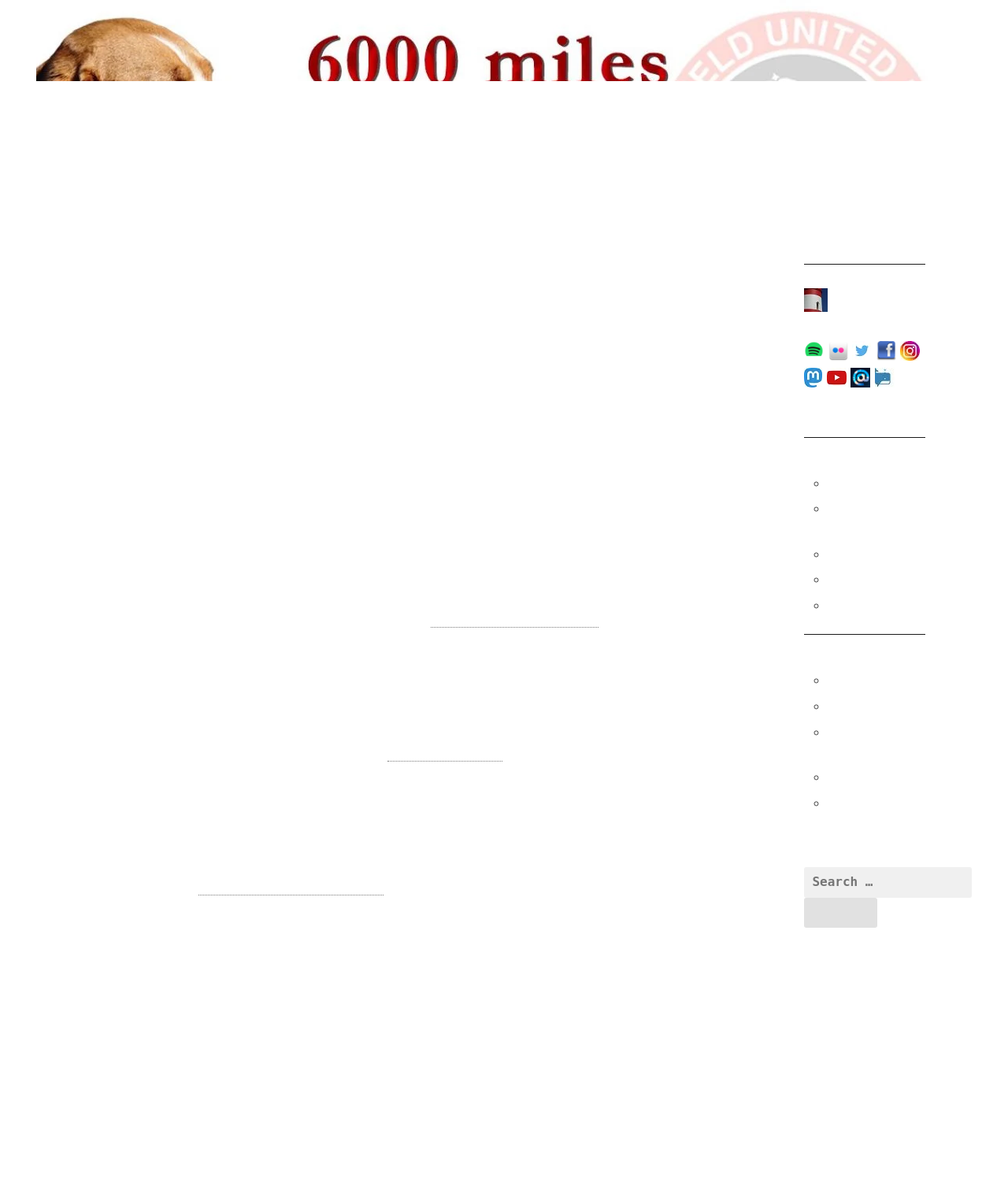Could you locate the bounding box coordinates for the section that should be clicked to accomplish this task: "Click on the link 'Long haul'".

[0.036, 0.307, 0.199, 0.358]